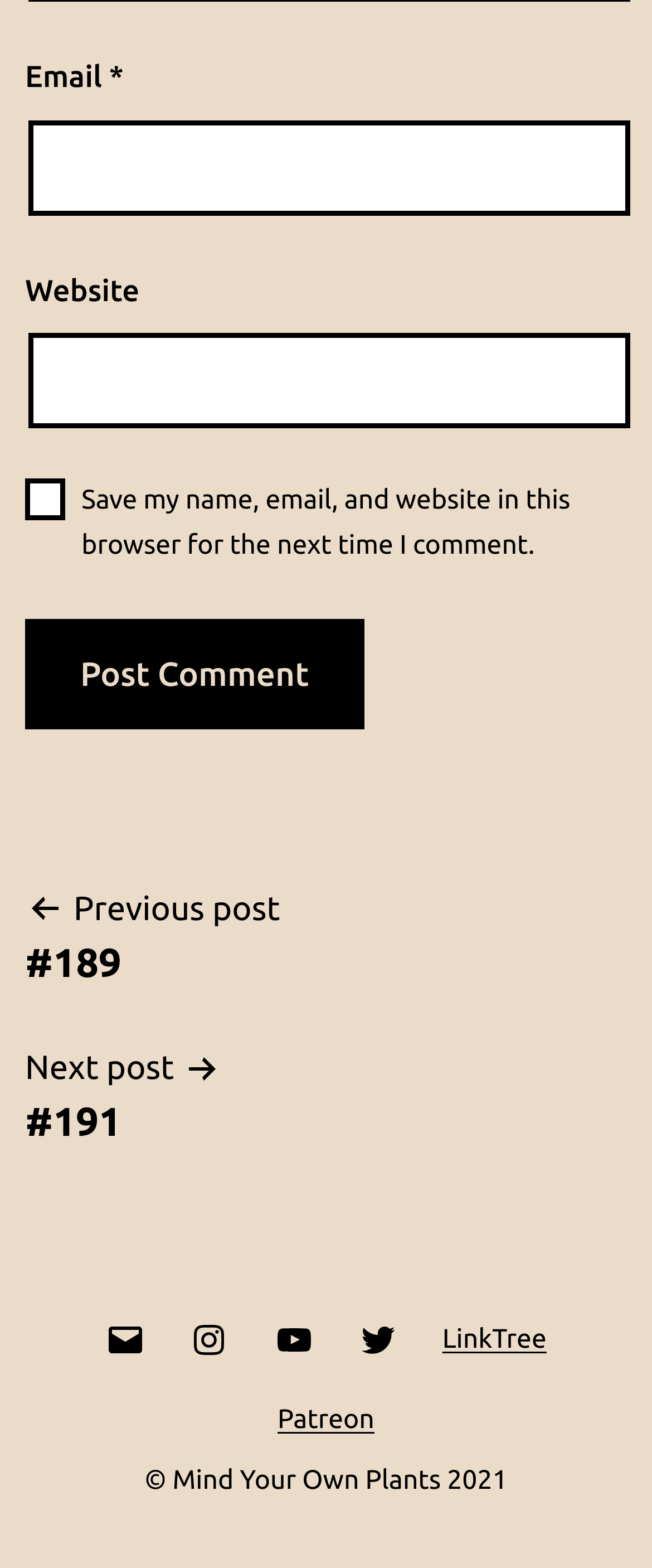Refer to the image and provide an in-depth answer to the question: 
What is the text of the 'Post Comment' button?

The 'Post Comment' button is a prominent element on the webpage, located below the input fields and checkbox. Its text is 'Post Comment', suggesting that it is used to submit a comment or feedback.